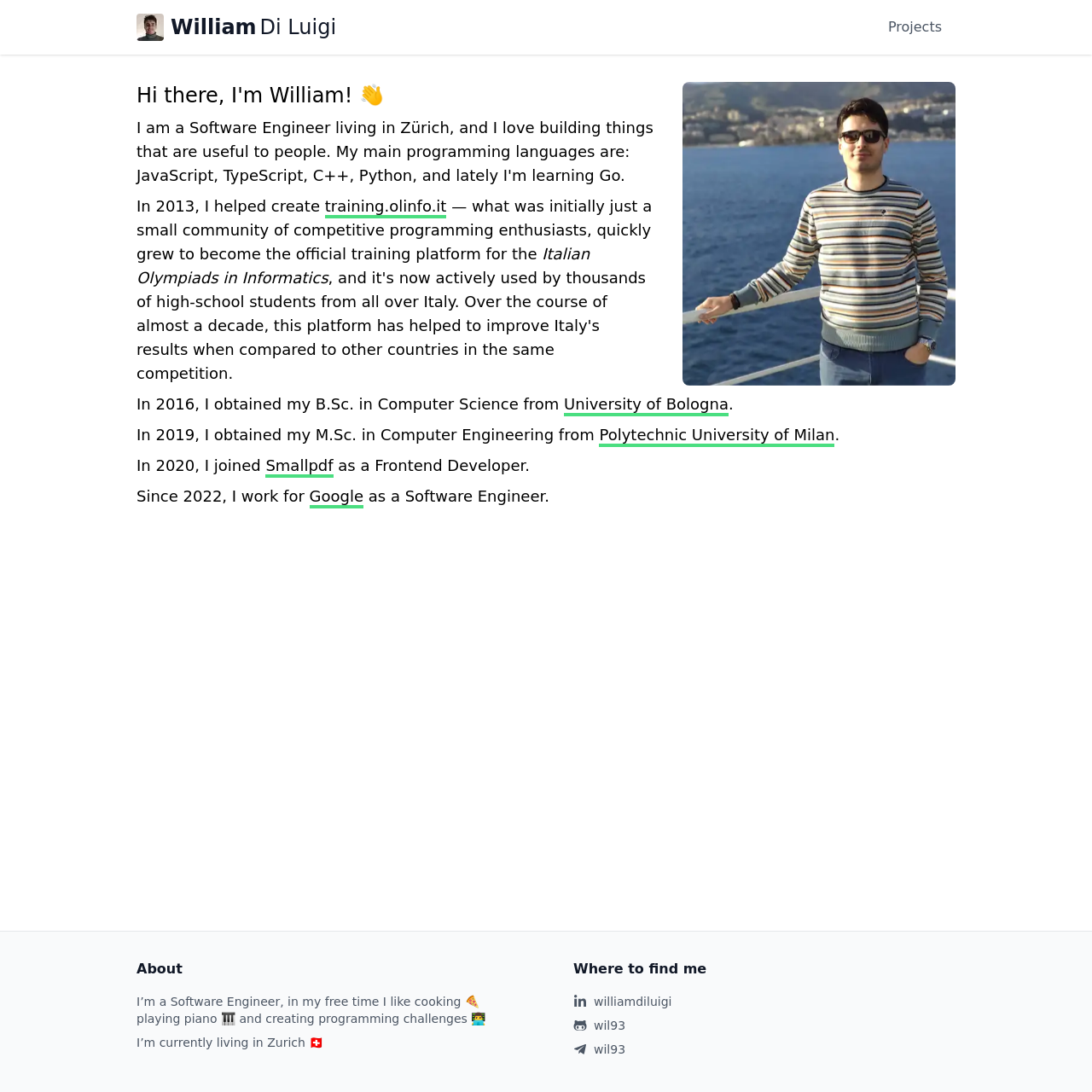Identify the bounding box coordinates for the UI element that matches this description: "Polytechnic University of Milan".

[0.549, 0.39, 0.764, 0.409]